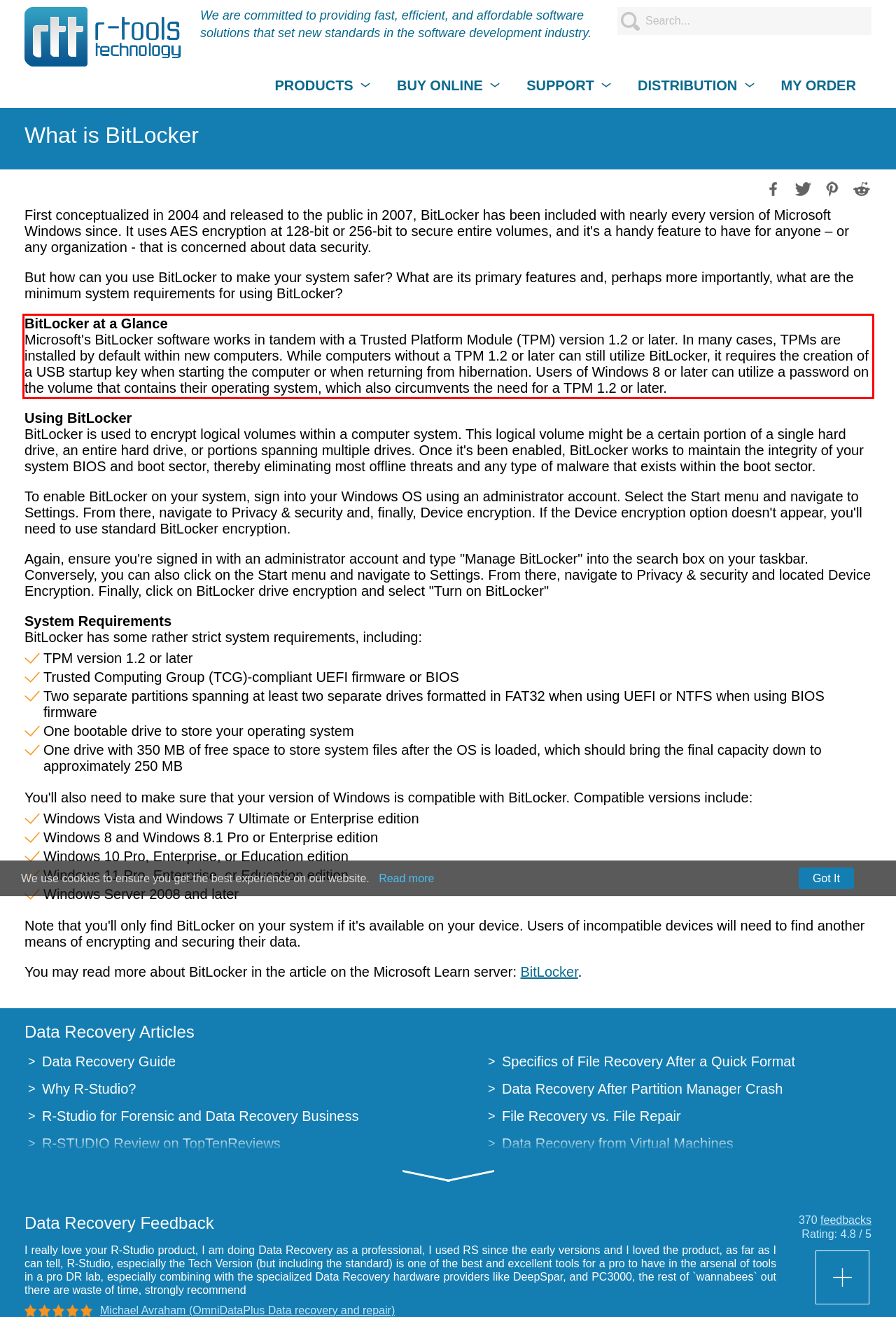Within the provided webpage screenshot, find the red rectangle bounding box and perform OCR to obtain the text content.

BitLocker at a Glance Microsoft's BitLocker software works in tandem with a Trusted Platform Module (TPM) version 1.2 or later. In many cases, TPMs are installed by default within new computers. While computers without a TPM 1.2 or later can still utilize BitLocker, it requires the creation of a USB startup key when starting the computer or when returning from hibernation. Users of Windows 8 or later can utilize a password on the volume that contains their operating system, which also circumvents the need for a TPM 1.2 or later.